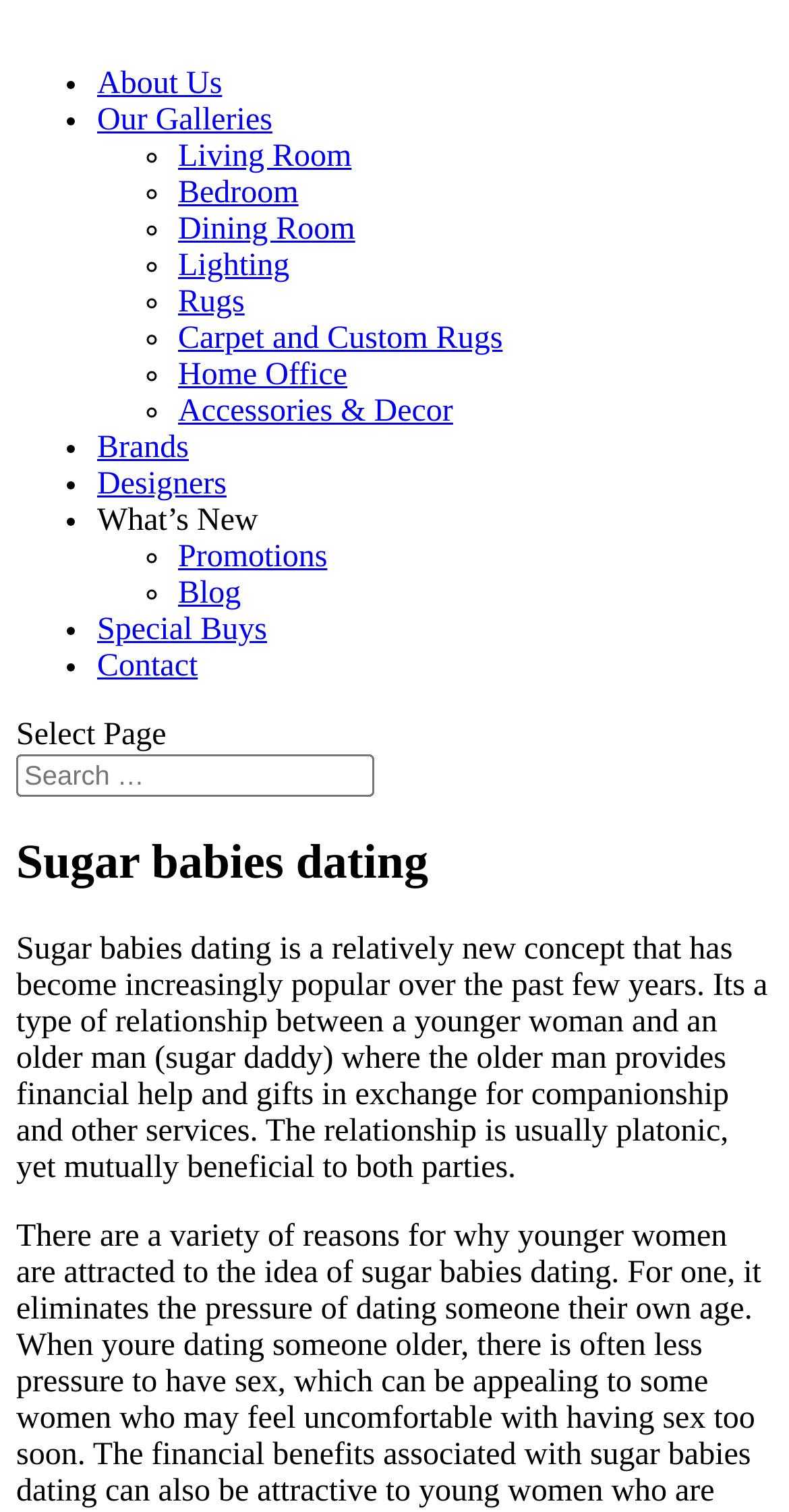Identify the bounding box for the described UI element. Provide the coordinates in (top-left x, top-left y, bottom-right x, bottom-right y) format with values ranging from 0 to 1: Accessories & Decor

[0.226, 0.261, 0.574, 0.284]